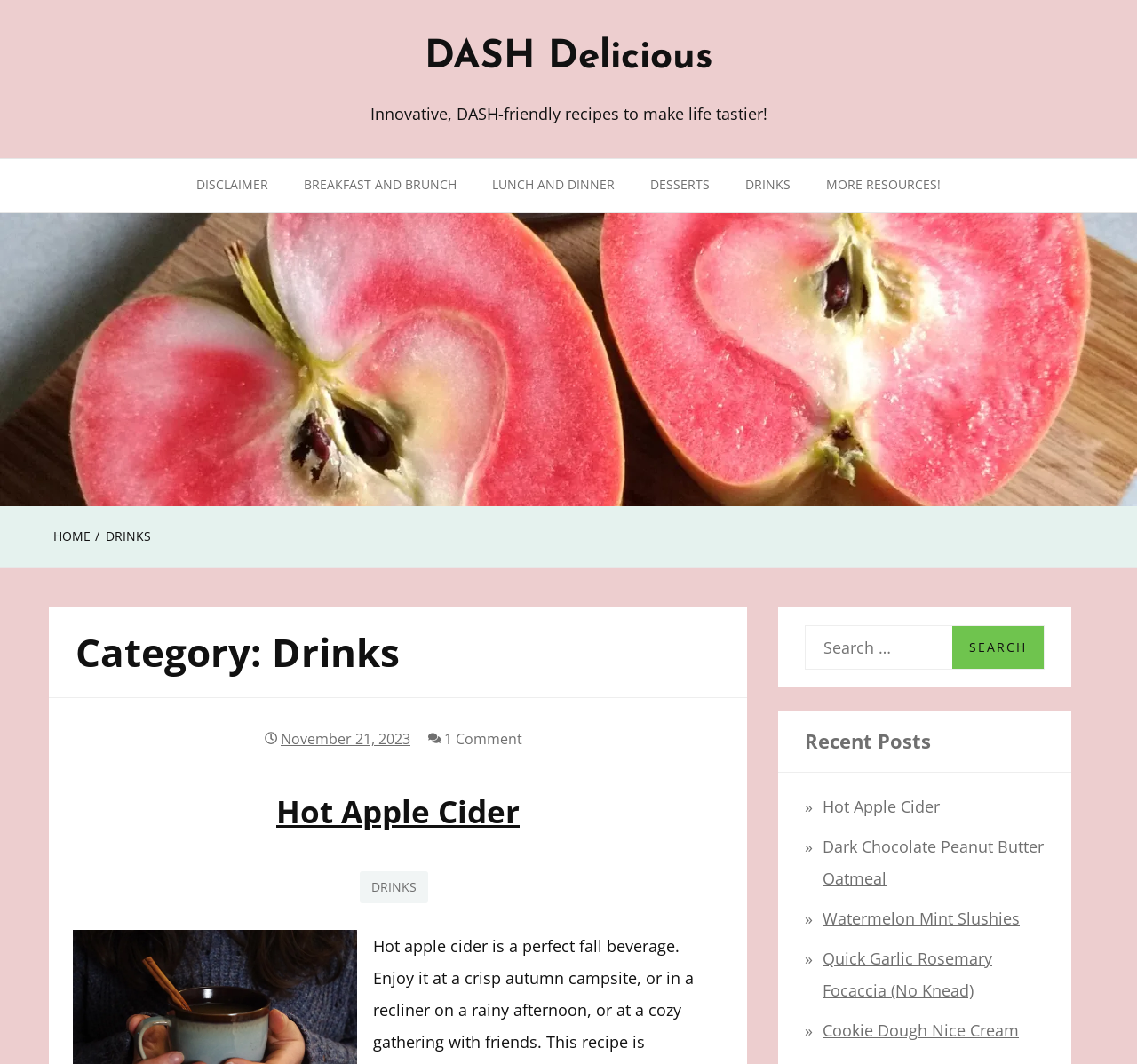Determine the bounding box coordinates of the section to be clicked to follow the instruction: "search for drinks". The coordinates should be given as four float numbers between 0 and 1, formatted as [left, top, right, bottom].

[0.708, 0.588, 0.919, 0.63]